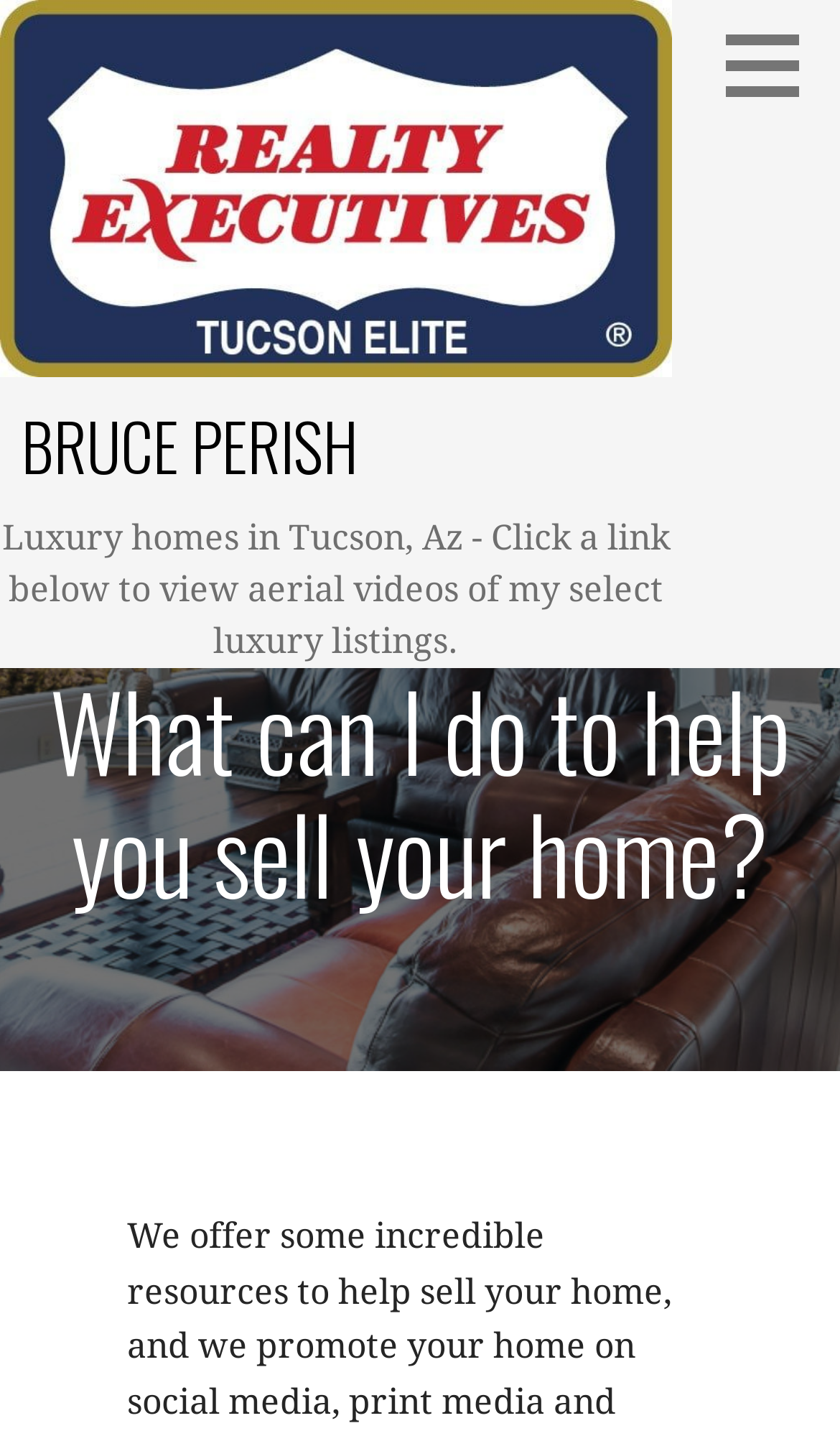Identify the bounding box coordinates for the UI element described as follows: parent_node: BRUCE PERISH. Use the format (top-left x, top-left y, bottom-right x, bottom-right y) and ensure all values are floating point numbers between 0 and 1.

[0.0, 0.115, 0.8, 0.144]